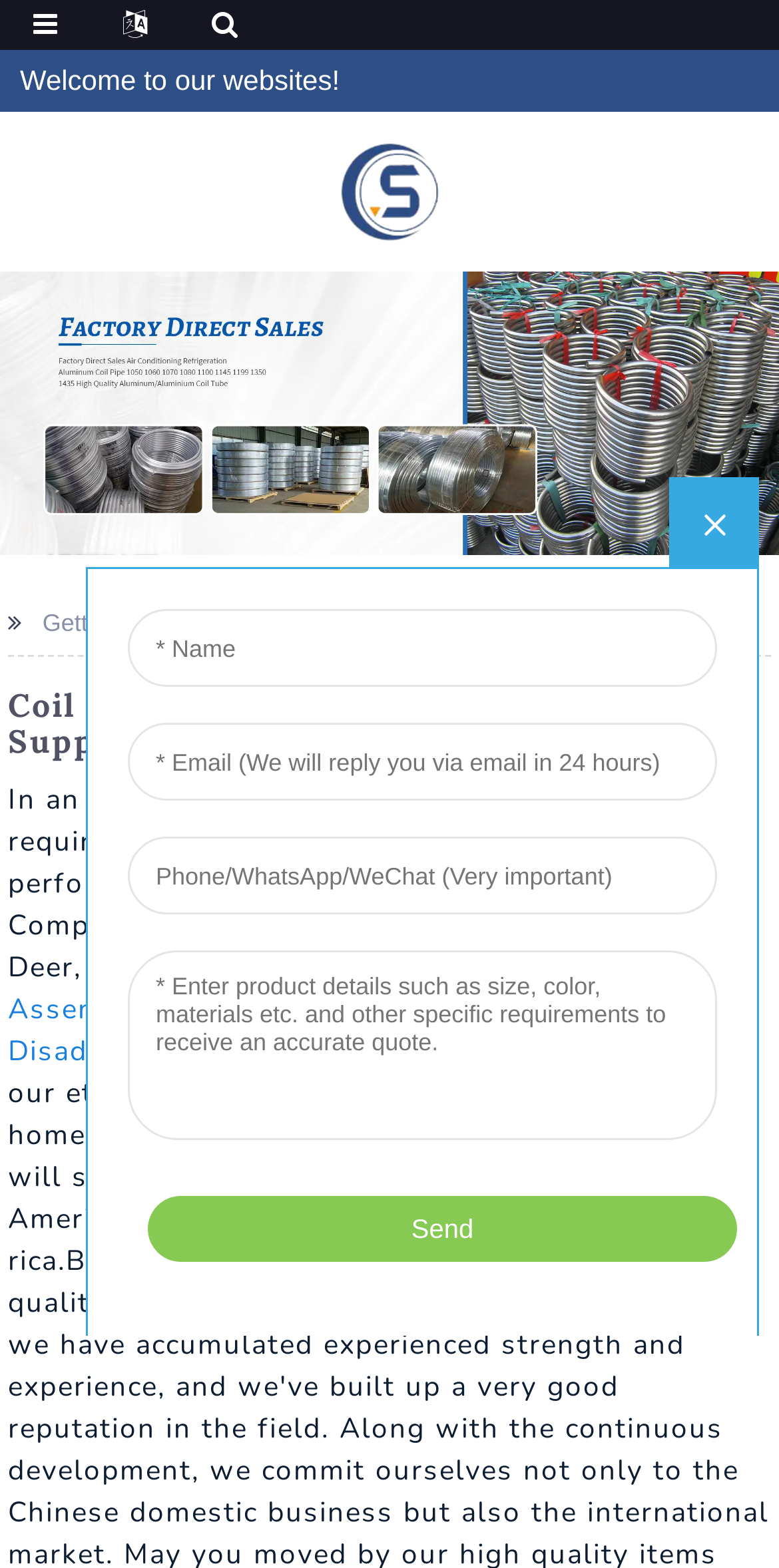Using the provided element description, identify the bounding box coordinates as (top-left x, top-left y, bottom-right x, bottom-right y). Ensure all values are between 0 and 1. Description: February 27, 2023

None